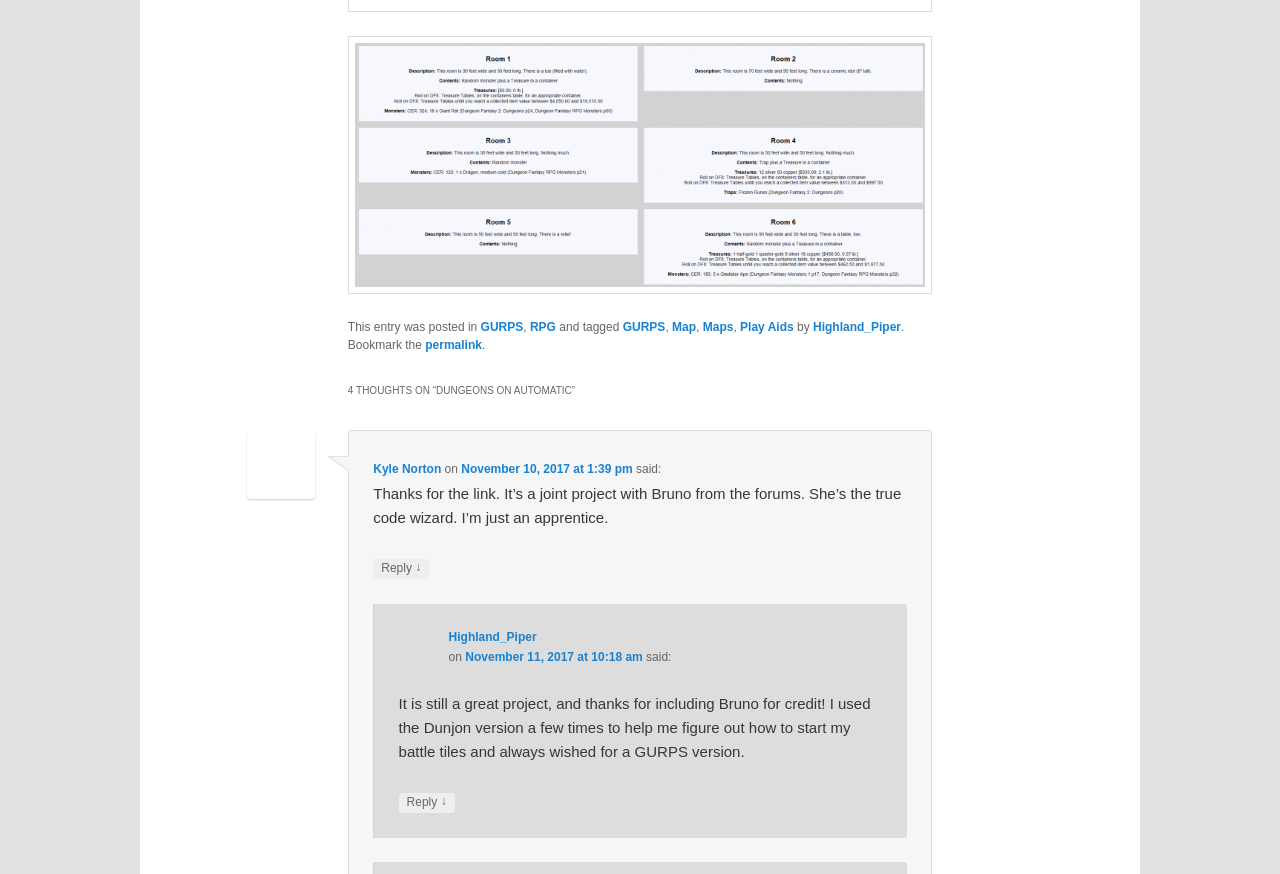Provide the bounding box coordinates of the HTML element described as: "Highland_Piper". The bounding box coordinates should be four float numbers between 0 and 1, i.e., [left, top, right, bottom].

[0.35, 0.721, 0.419, 0.737]